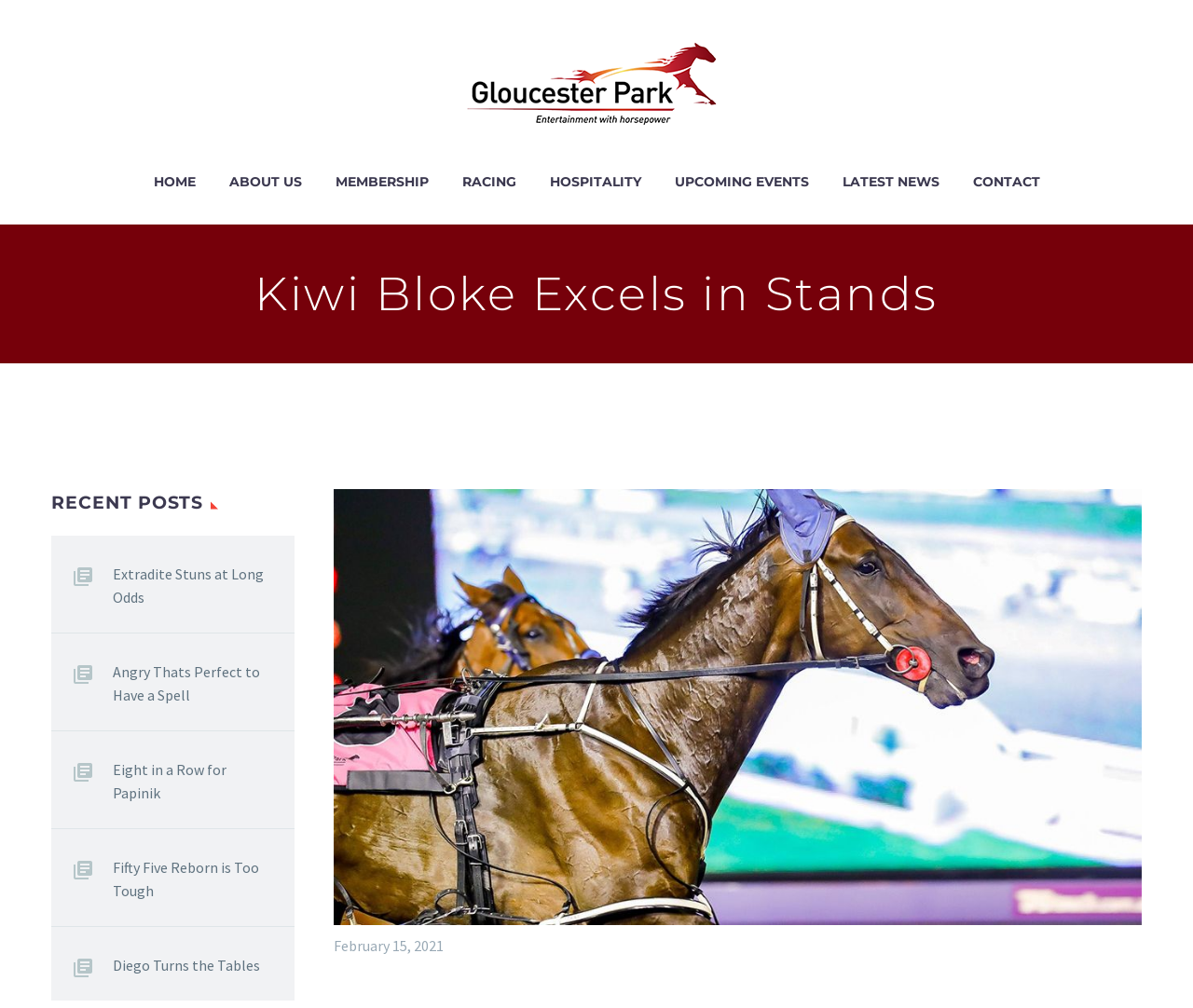Find the bounding box coordinates of the element's region that should be clicked in order to follow the given instruction: "go to home page". The coordinates should consist of four float numbers between 0 and 1, i.e., [left, top, right, bottom].

[0.117, 0.169, 0.175, 0.192]